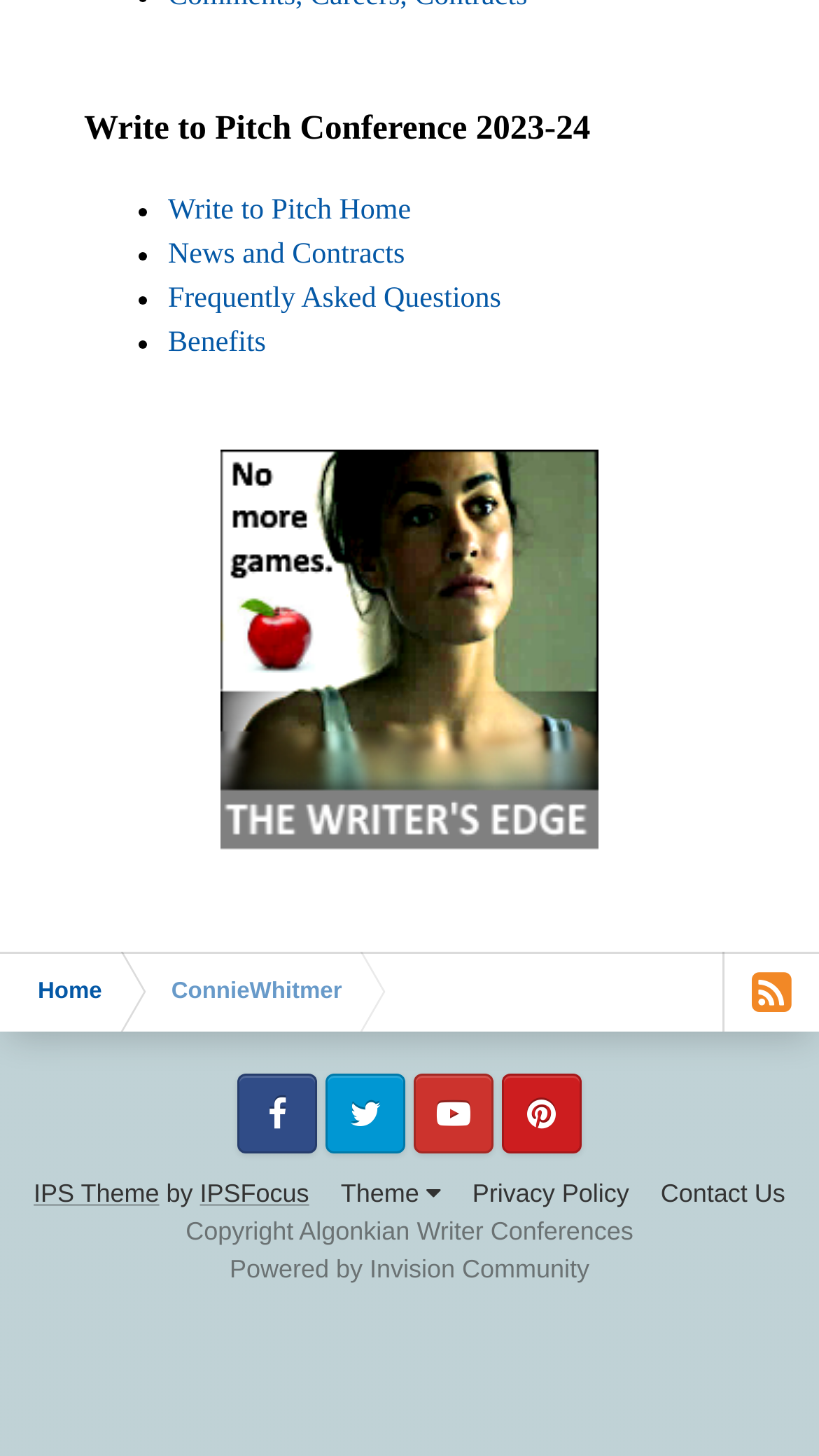Please mark the bounding box coordinates of the area that should be clicked to carry out the instruction: "Check Frequently Asked Questions".

[0.205, 0.195, 0.612, 0.217]